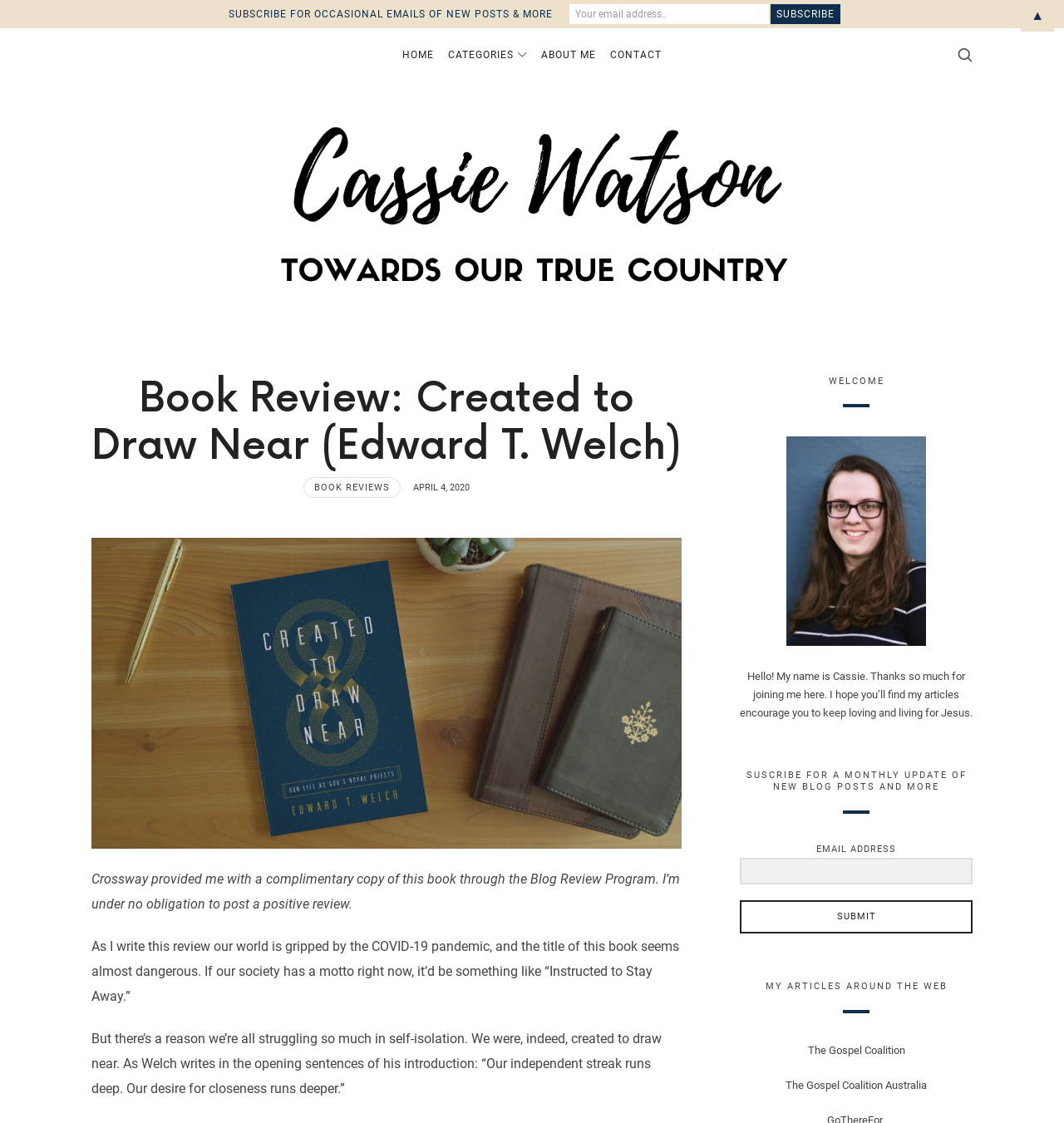Locate the bounding box coordinates of the element's region that should be clicked to carry out the following instruction: "Subscribe for occasional emails of new posts and more". The coordinates need to be four float numbers between 0 and 1, i.e., [left, top, right, bottom].

[0.724, 0.004, 0.79, 0.021]